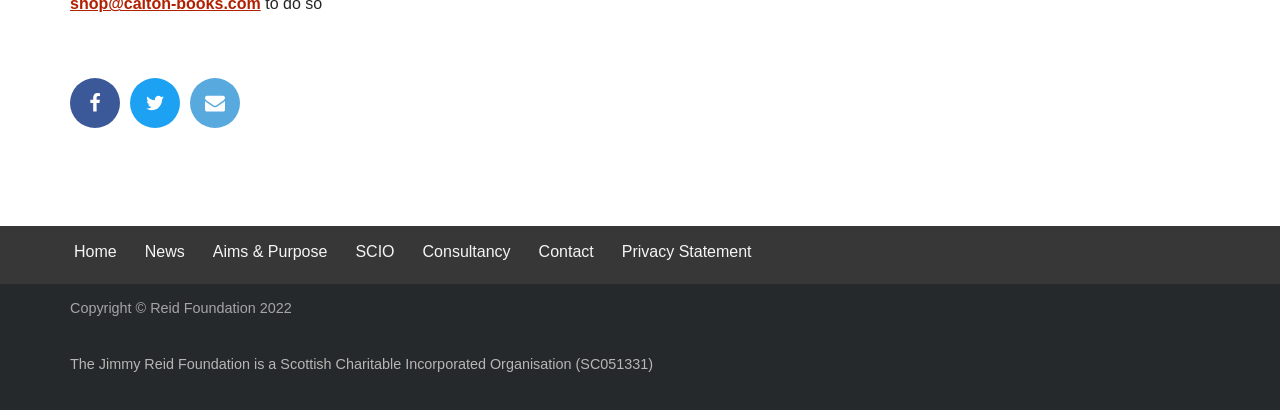Find and specify the bounding box coordinates that correspond to the clickable region for the instruction: "go to Home".

[0.058, 0.58, 0.091, 0.645]